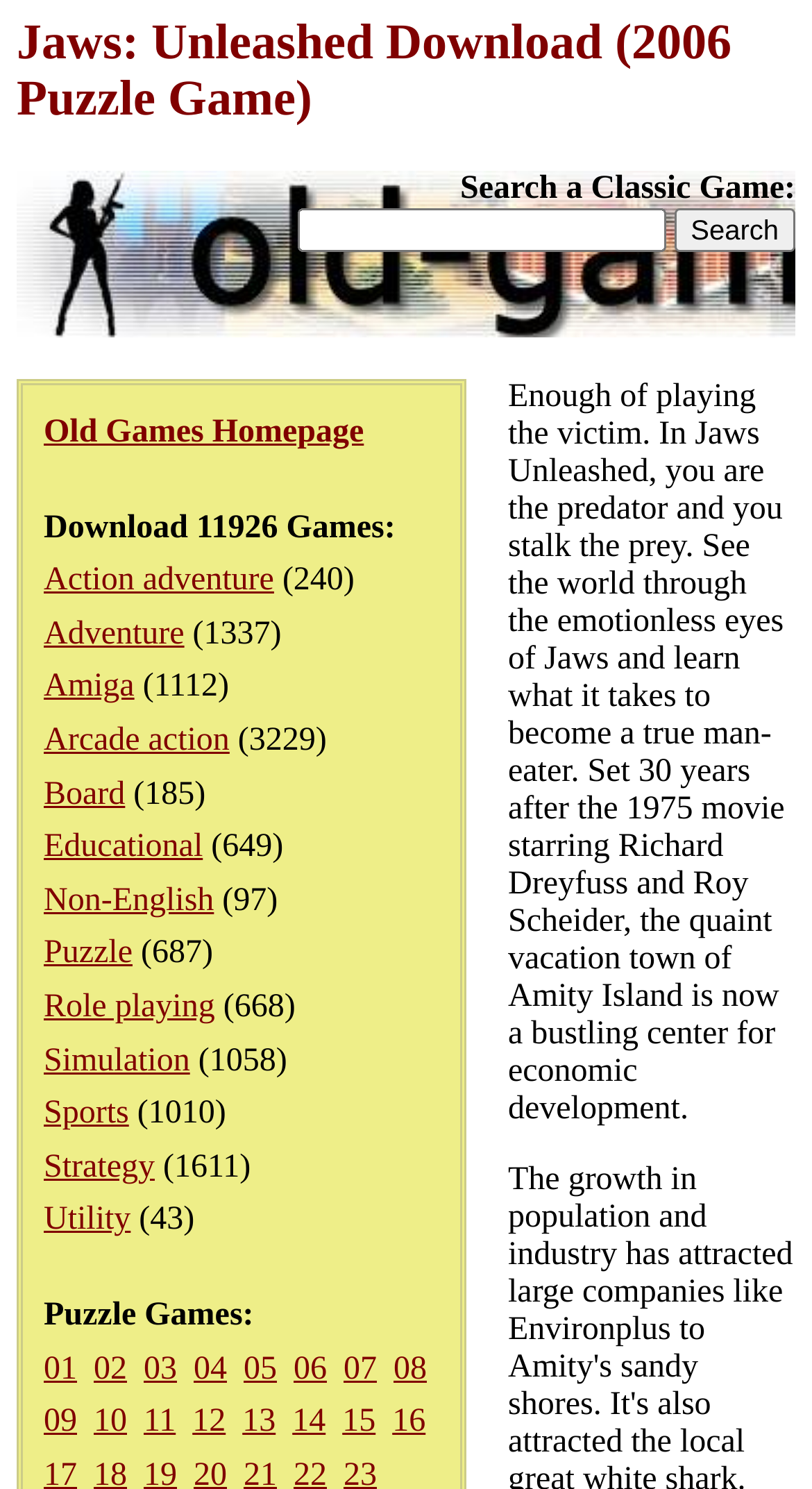Explain the webpage in detail.

This webpage is about downloading the 2006 puzzle game "Jaws: Unleashed". At the top, there is a heading with the title "Jaws: Unleashed Download (2006 Puzzle Game)". Below the heading, there is a search bar with a label "Search a Classic Game:" and a "Search" button to the right. 

On the left side of the page, there are several links categorized by game genres, including Action adventure, Adventure, Amiga, Arcade action, Board, Educational, Non-English, Puzzle, Role playing, Simulation, Sports, Strategy, and Utility. Each genre has a number in parentheses, indicating the number of games available in that category.

Below the search bar, there is a link to the "Old Games Homepage". Further down, there is a section titled "Puzzle Games:" with links to pages numbered from 01 to 16.

The main content of the page is a description of the game "Jaws Unleashed", which is a puzzle game where the player takes on the role of a predator, stalking prey and learning to become a true man-eater. The game is set 30 years after the 1975 movie starring Richard Dreyfuss and Roy Scheider, and takes place in the vacation town of Amity Island.